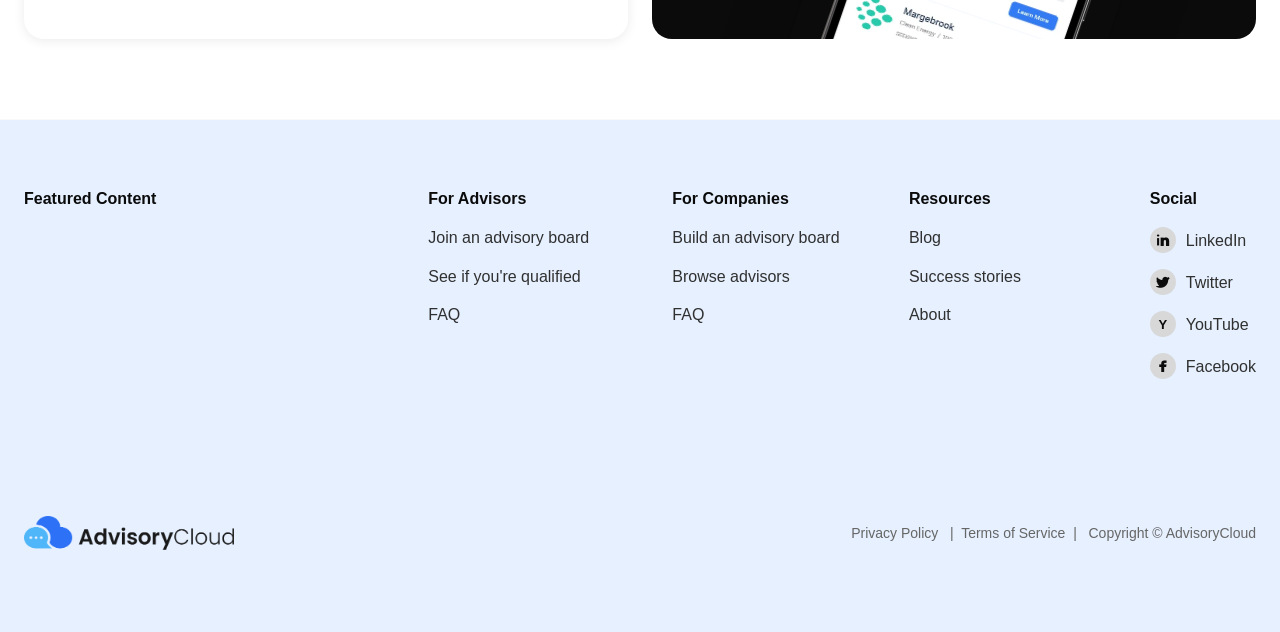Predict the bounding box of the UI element based on the description: "Success stories". The coordinates should be four float numbers between 0 and 1, formatted as [left, top, right, bottom].

[0.71, 0.424, 0.798, 0.45]